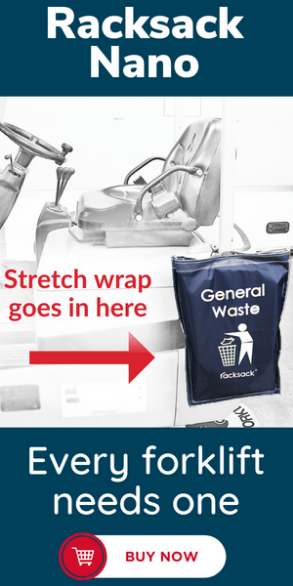Generate a detailed caption that describes the image.

The image promotes the "Racksack Nano," an innovative waste management solution designed for use with forklifts. It features a clear visual of a forklift seat, accompanied by a prominently displayed waste bag marked "General Waste." An arrow pointing towards the bag indicates where "stretch wrap goes in here," highlighting the product's functionality. The bold tagline at the bottom reads, "Every forklift needs one," fostering a sense of necessity and convenience for forklift operators. The prominent "BUY NOW" button encourages immediate action, making it a compelling advertisement for those in need of efficient waste disposal solutions in industrial settings.